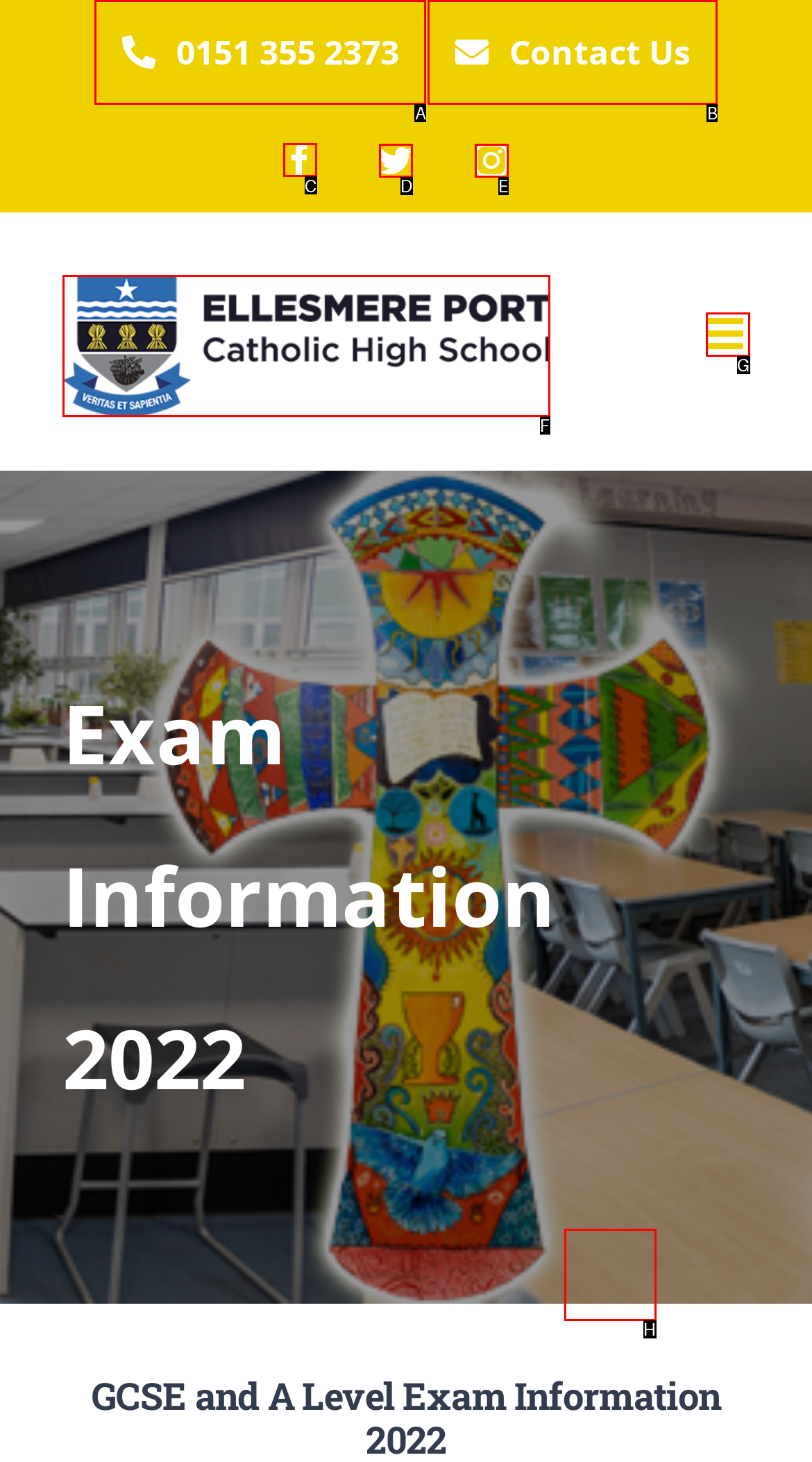Tell me which UI element to click to fulfill the given task: Visit Facebook page. Respond with the letter of the correct option directly.

C